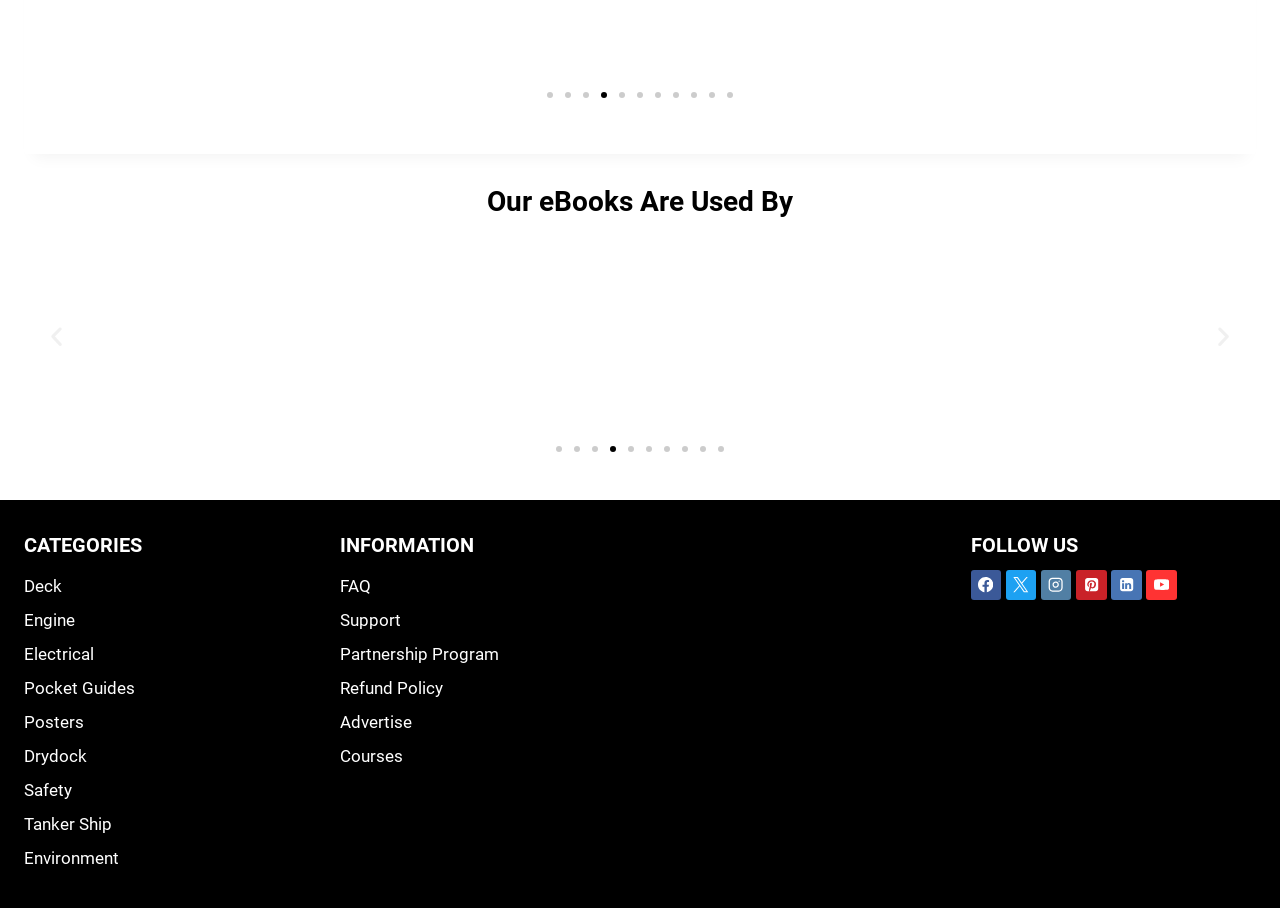Identify the bounding box coordinates for the UI element described as: "History Consultant".

None